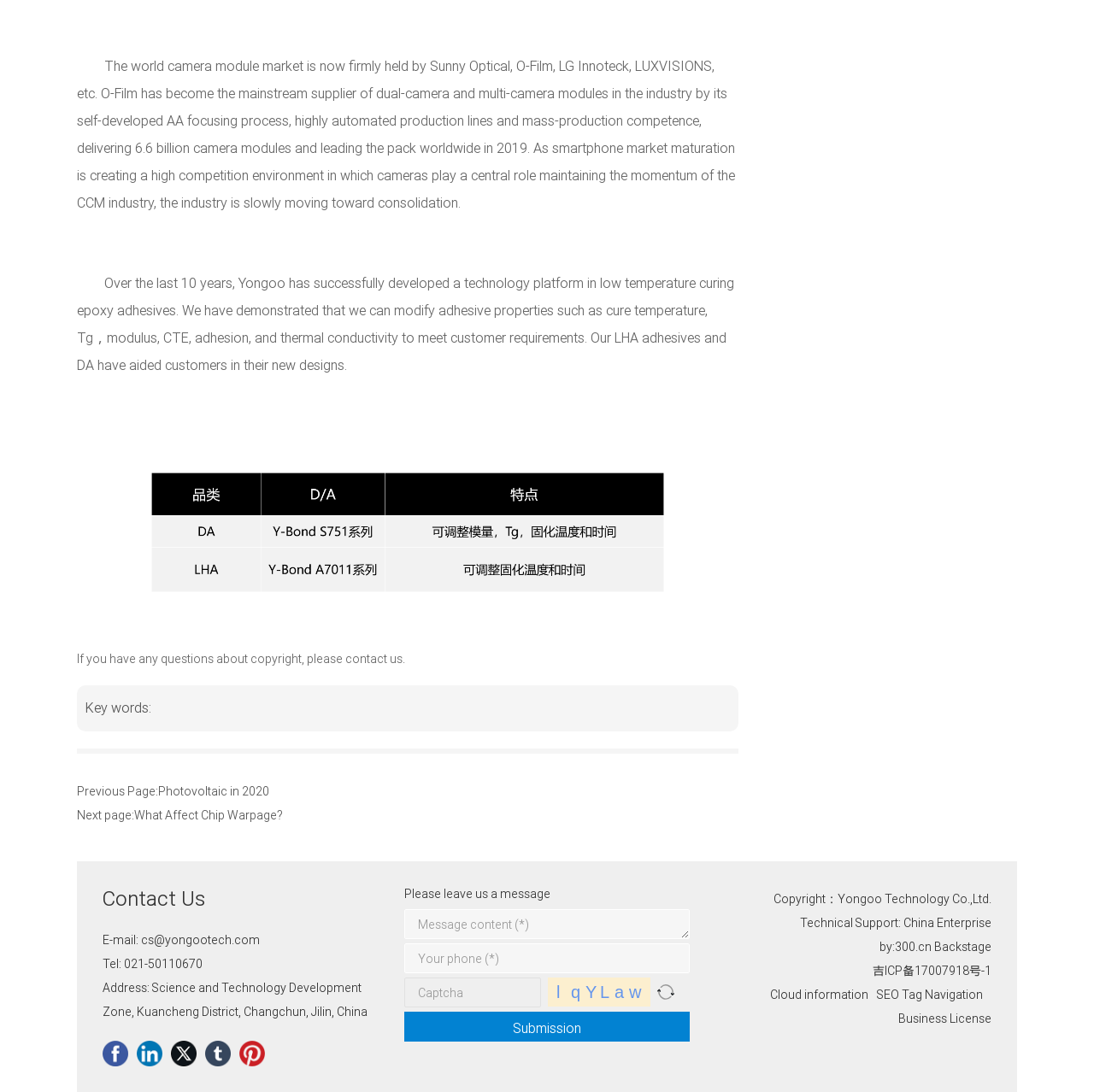Identify the coordinates of the bounding box for the element that must be clicked to accomplish the instruction: "Click the 'Previous Page:' link".

[0.145, 0.718, 0.246, 0.731]